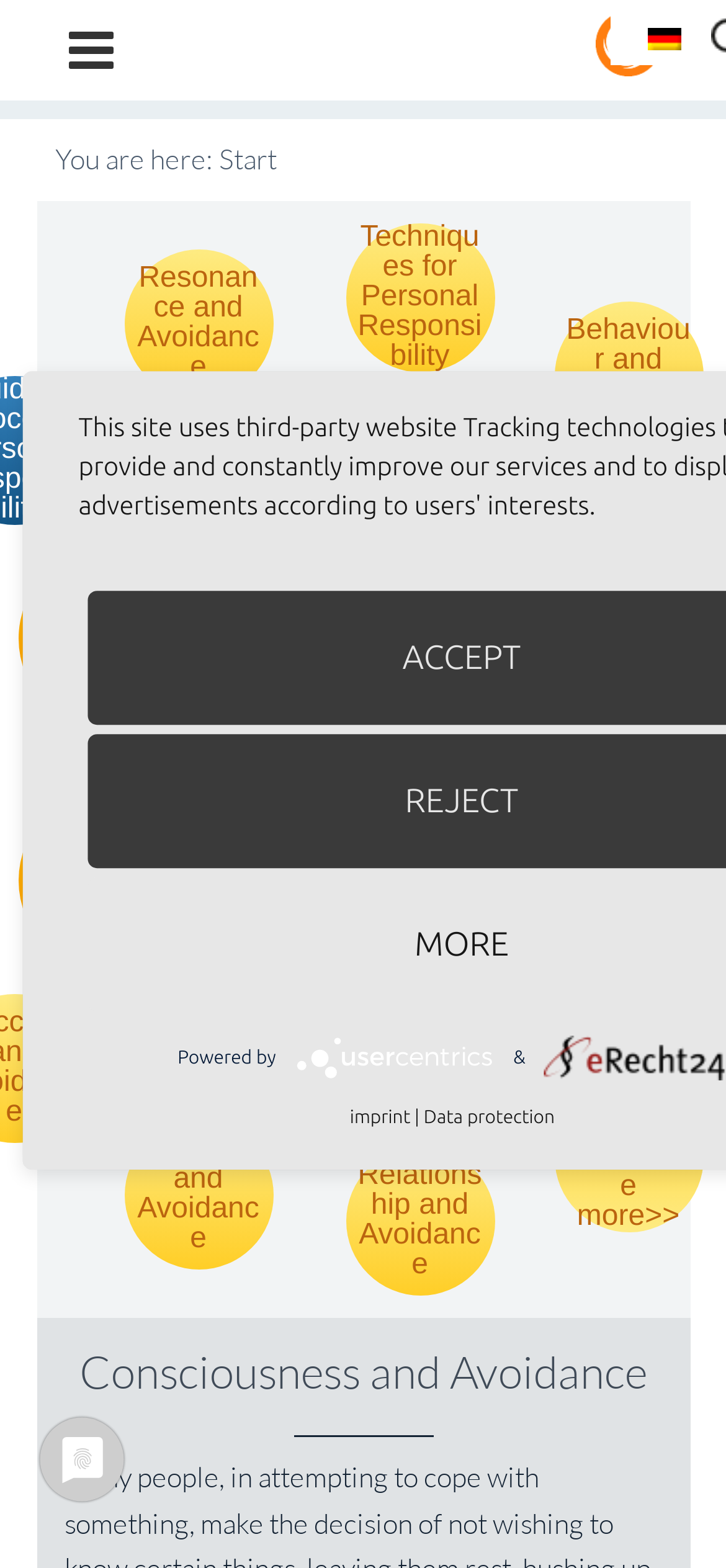Identify the bounding box for the UI element specified in this description: "parent_node: 78". The coordinates must be four float numbers between 0 and 1, formatted as [left, top, right, bottom].

None